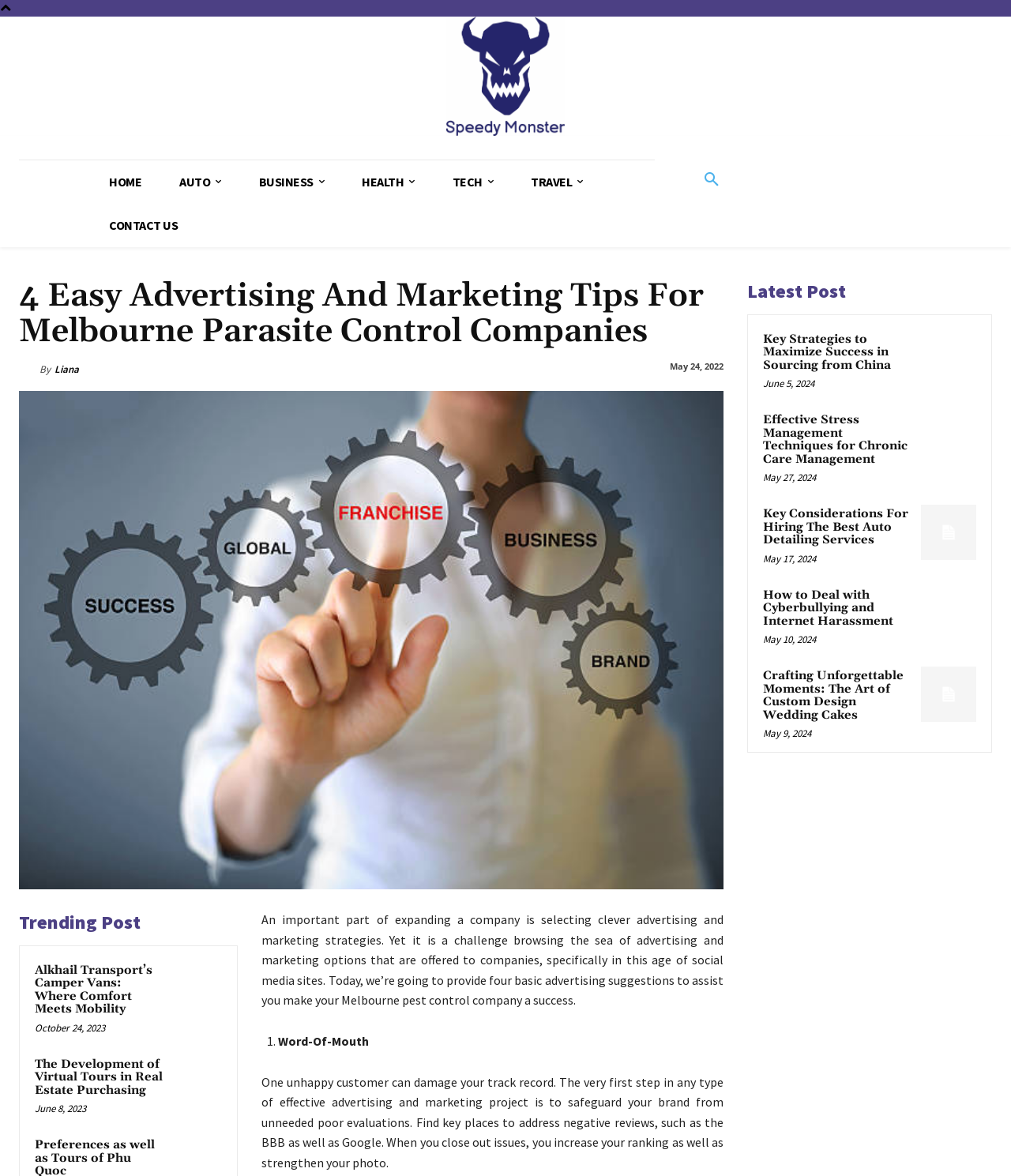Please find the bounding box for the UI element described by: "parent_node: By title="Liana"".

[0.019, 0.307, 0.039, 0.321]